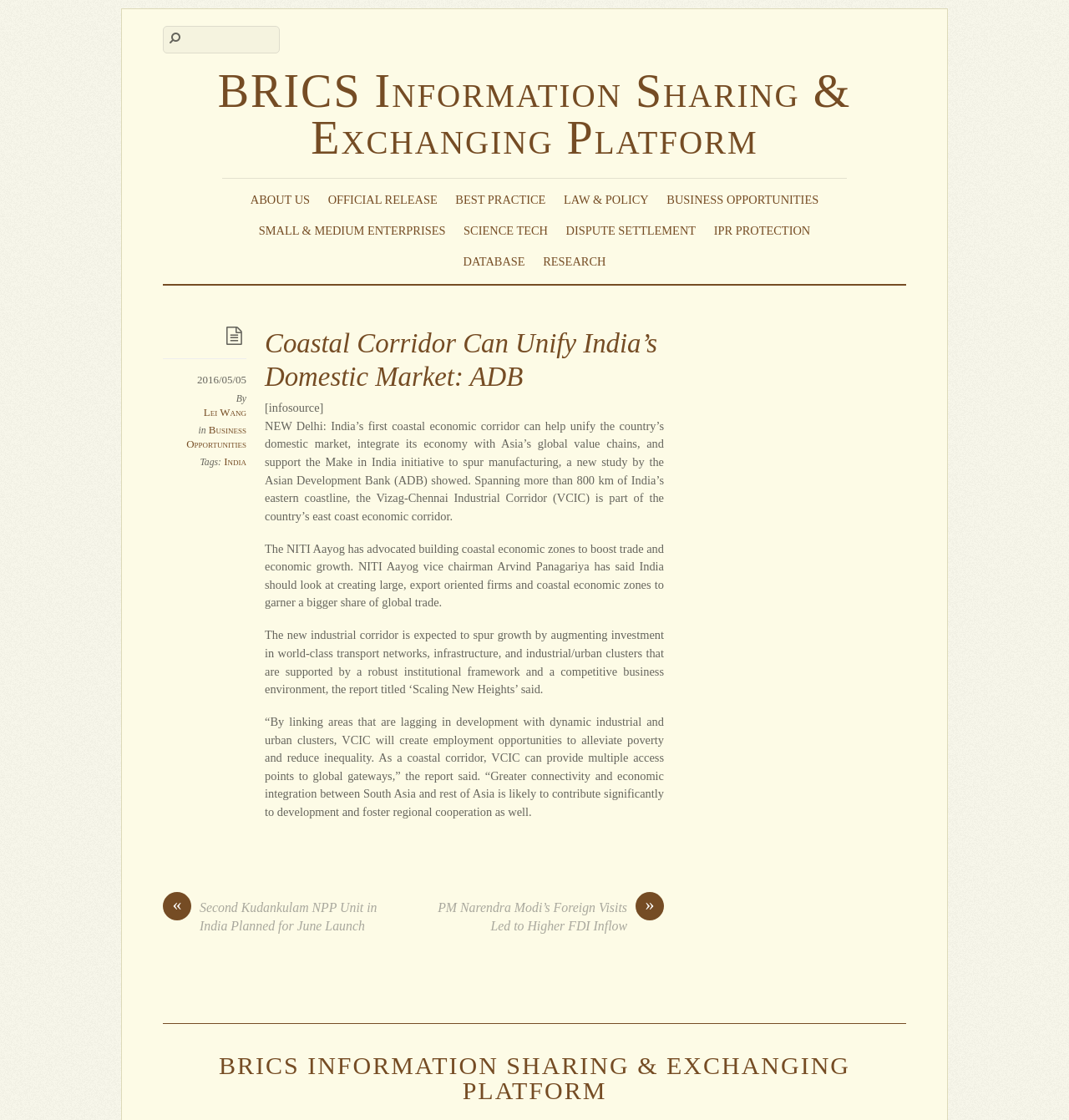Determine the bounding box coordinates of the region to click in order to accomplish the following instruction: "Search for something". Provide the coordinates as four float numbers between 0 and 1, specifically [left, top, right, bottom].

[0.152, 0.023, 0.262, 0.048]